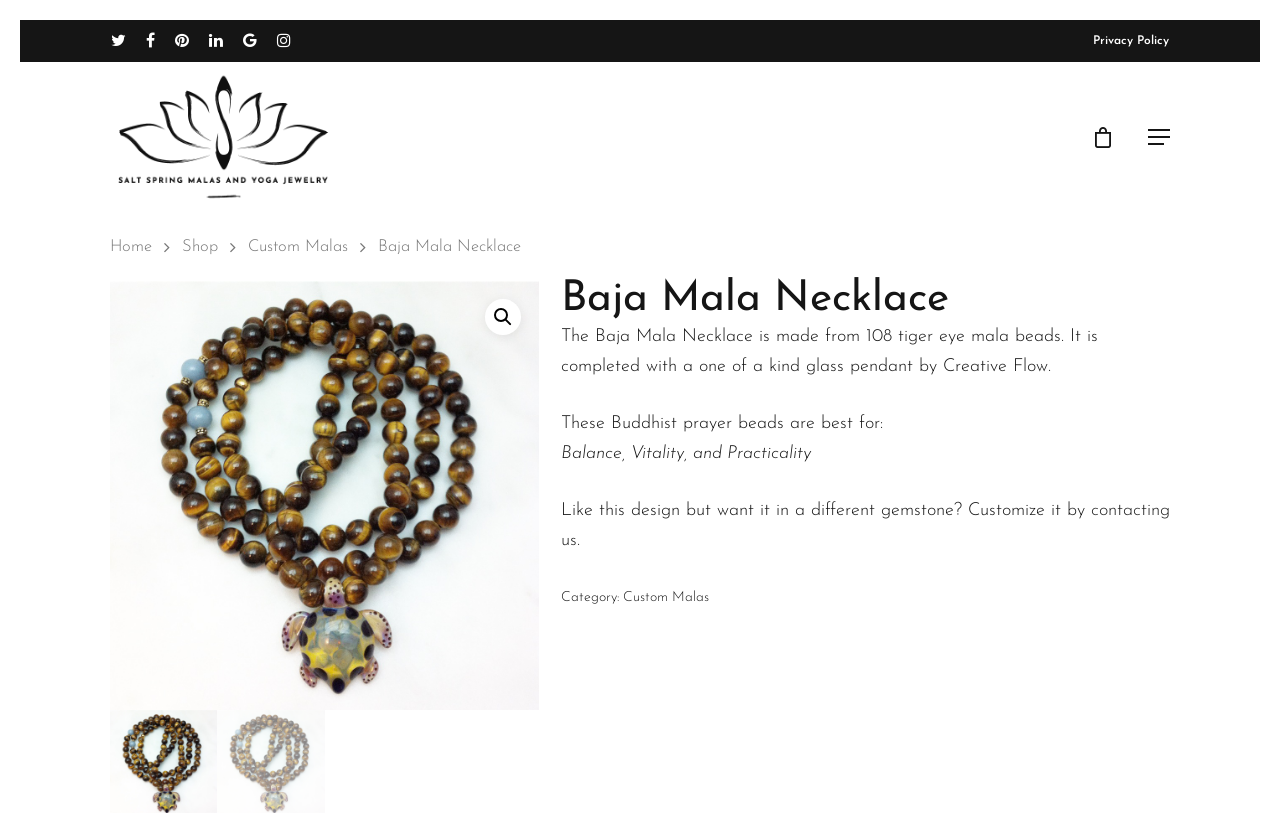What is the unique feature of the glass pendant?
Answer the question with a single word or phrase, referring to the image.

One of a kind